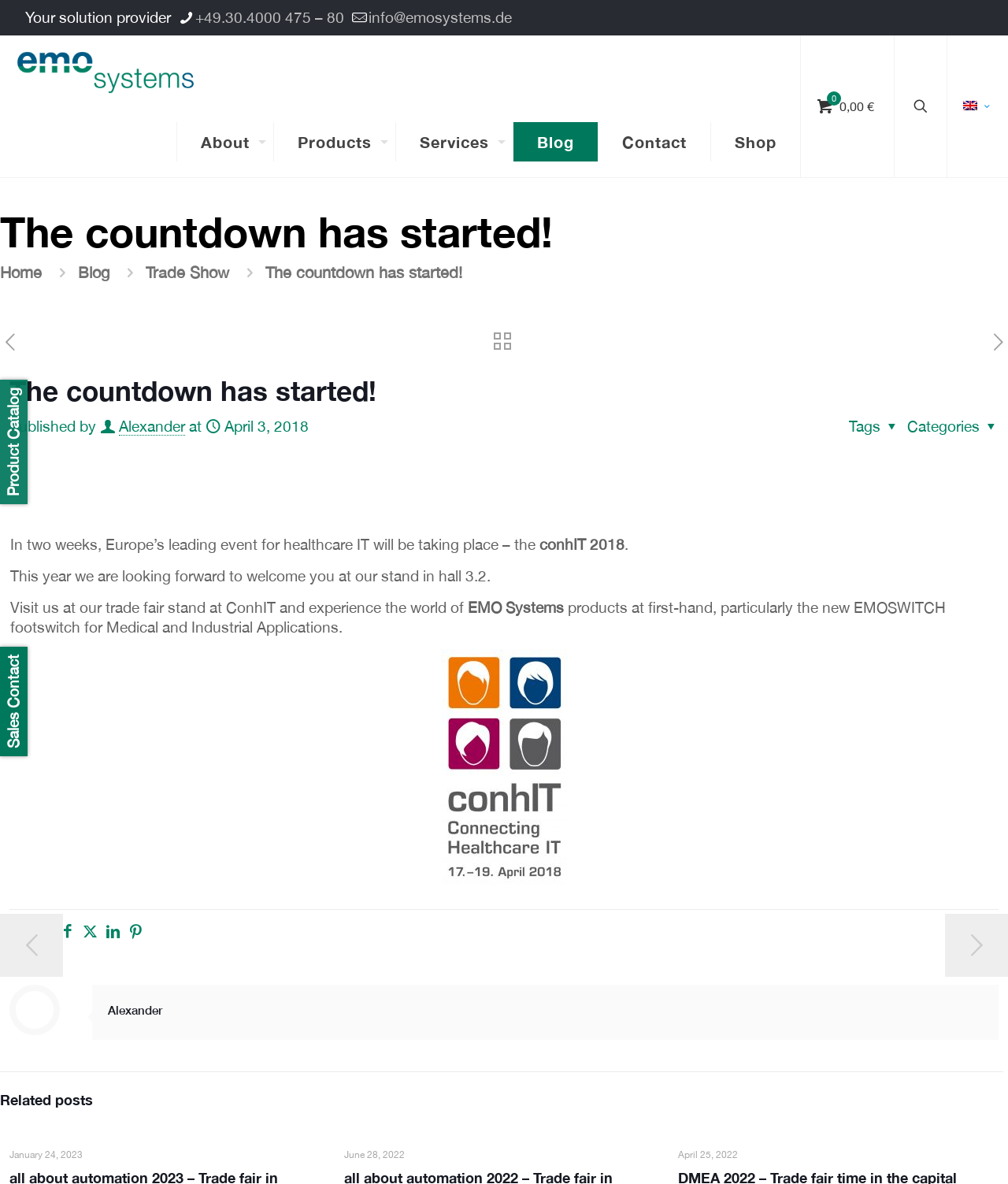Determine the bounding box coordinates of the clickable element to achieve the following action: 'Search for something'. Provide the coordinates as four float values between 0 and 1, formatted as [left, top, right, bottom].

[0.887, 0.03, 0.939, 0.15]